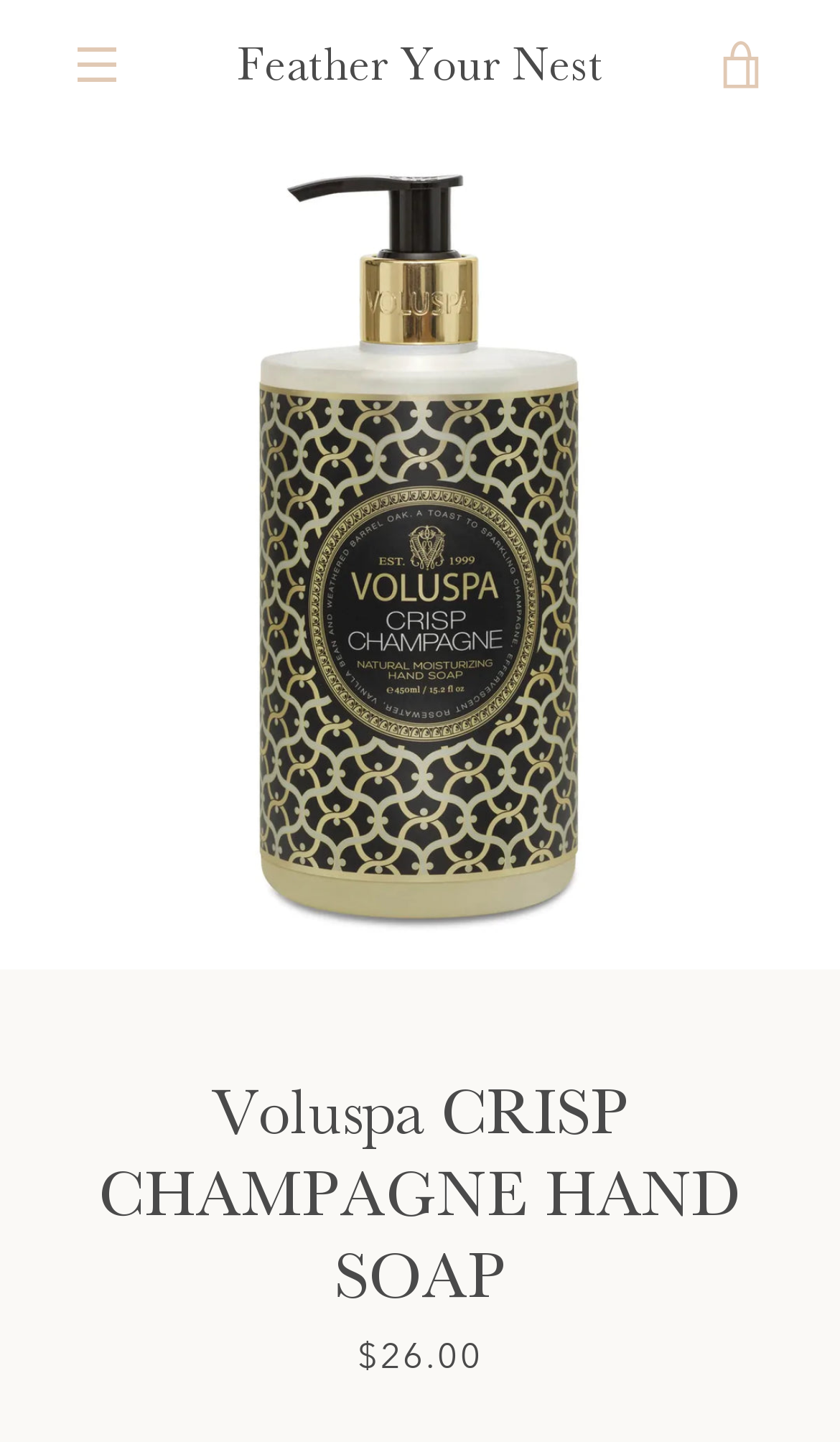What is the purpose of the textbox?
Give a single word or phrase as your answer by examining the image.

My email address